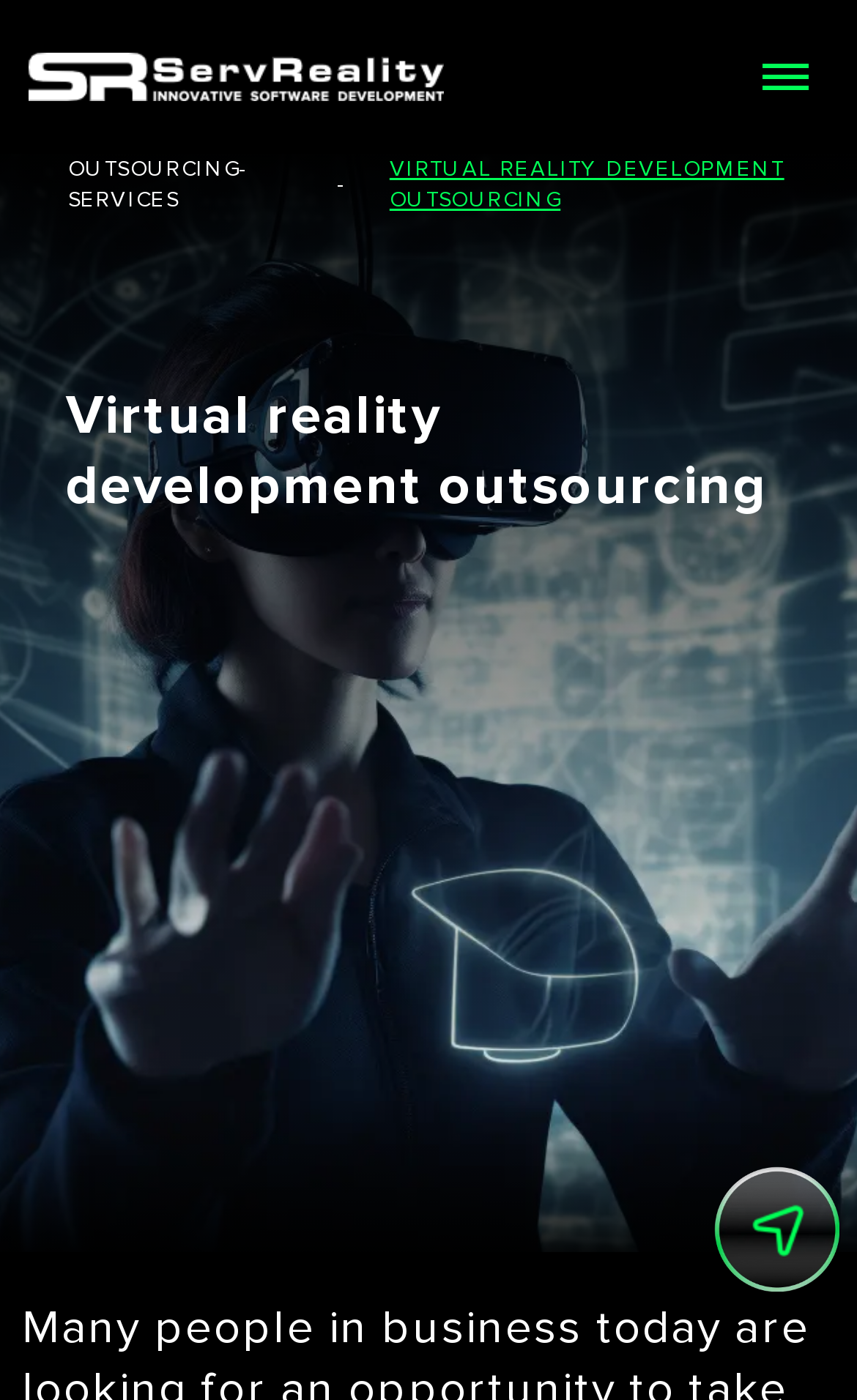What is the company's logo?
Offer a detailed and full explanation in response to the question.

The company's logo is located at the top left corner of the webpage, and it is an image element.